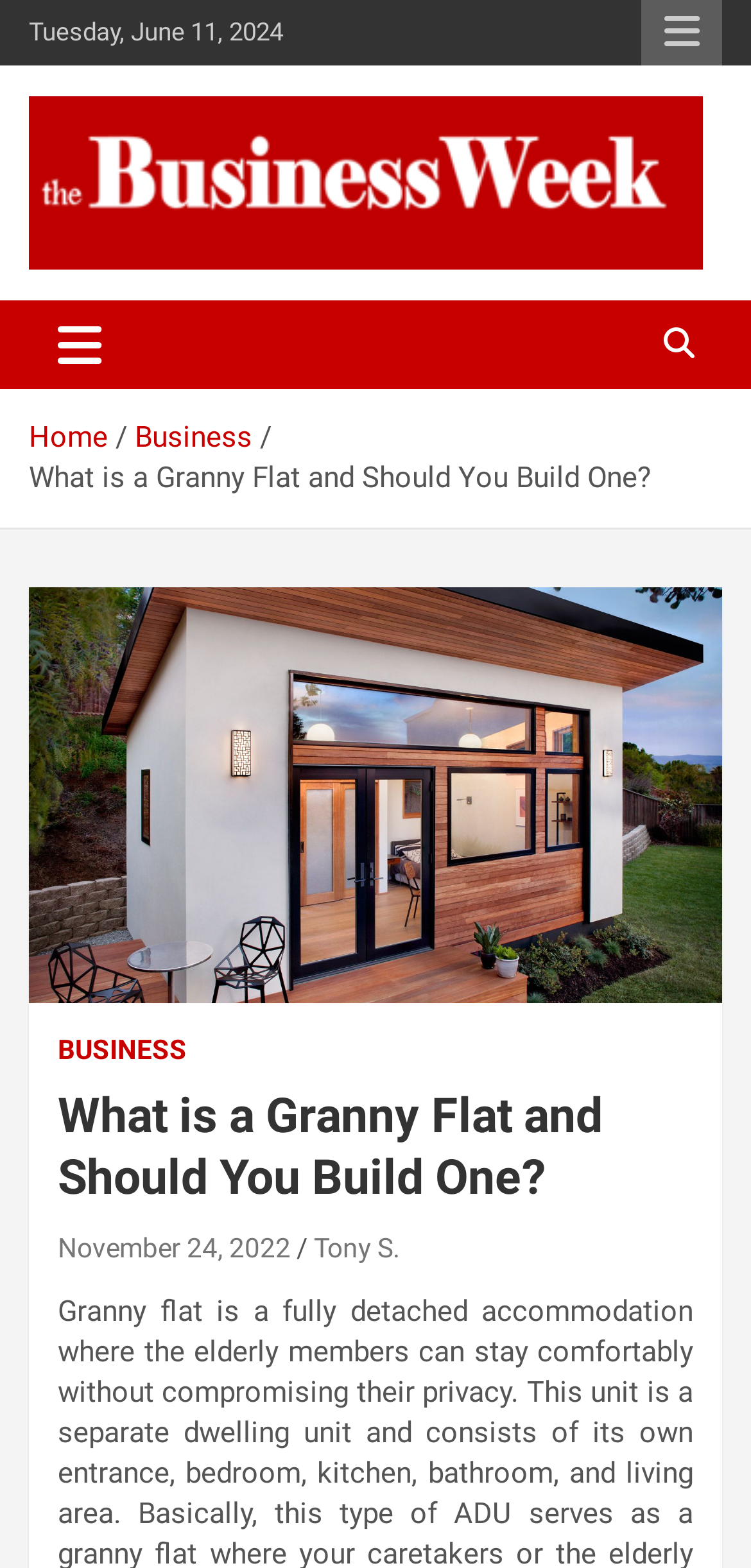Determine the bounding box coordinates for the HTML element described here: "November 24, 2022".

[0.077, 0.786, 0.387, 0.805]